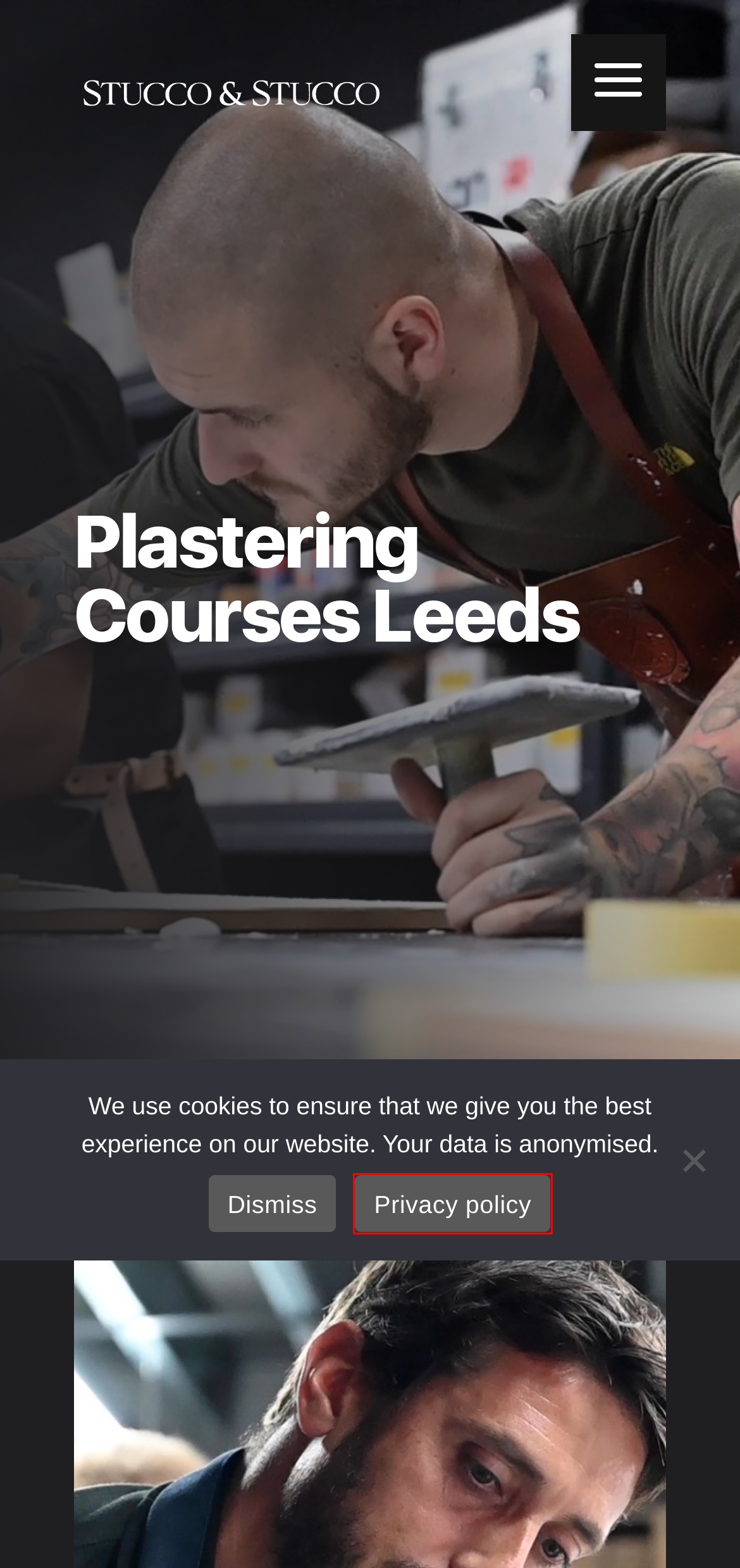Assess the screenshot of a webpage with a red bounding box and determine which webpage description most accurately matches the new page after clicking the element within the red box. Here are the options:
A. Andy Robinson | Stucco & Stucco | Novacolor Ambassador
B. Directory | Stucco & Stucco
C. Privacy Policy | Stucco & Stucco
D. Venetian Plaster London | Stucco & Stucco
E. Venetian Plaster Classes Near Me | Stucco & Stucco
F. Projects | View Our Recent Work | Stucco & Stucco
G. Polished Plaster Installation, Training & Products | Stucco & Stucco
H. Microcement Supplier UK | Stucco & Stucco

C